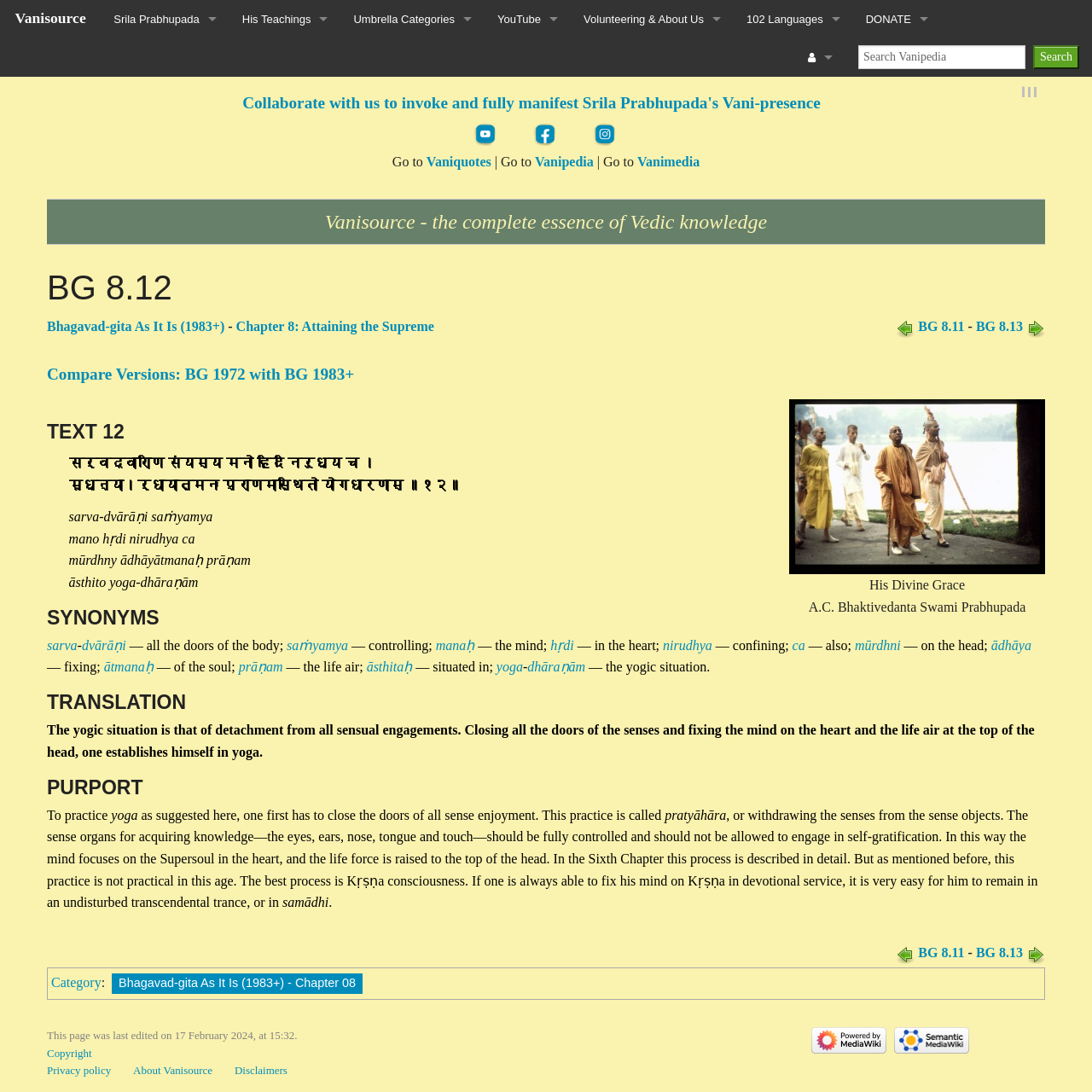Identify the bounding box for the given UI element using the description provided. Coordinates should be in the format (top-left x, top-left y, bottom-right x, bottom-right y) and must be between 0 and 1. Here is the description: Vanisource

[0.007, 0.009, 0.086, 0.024]